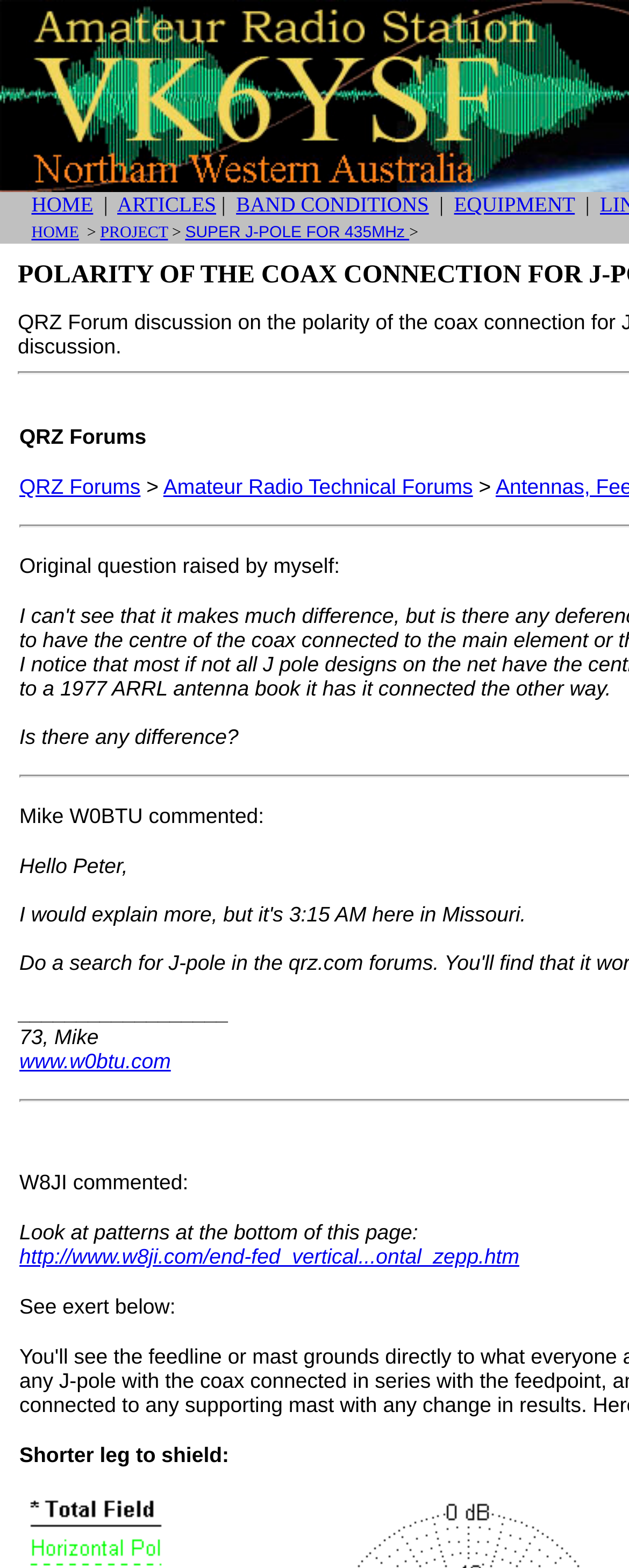Find the bounding box coordinates for the element that must be clicked to complete the instruction: "go to home page". The coordinates should be four float numbers between 0 and 1, indicated as [left, top, right, bottom].

[0.05, 0.122, 0.148, 0.138]